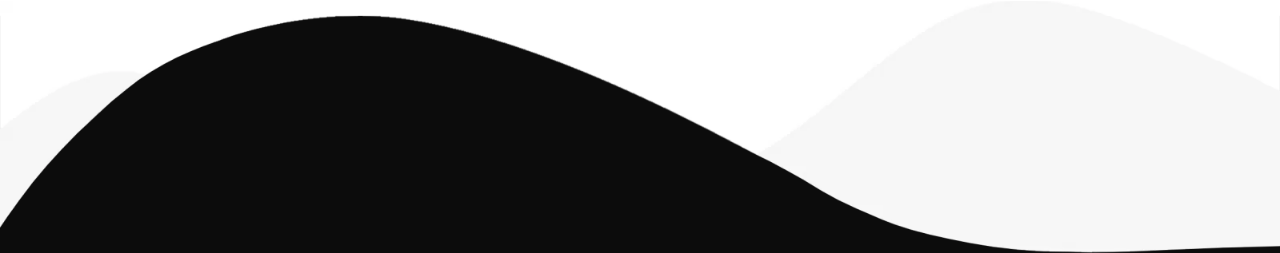Answer the question briefly using a single word or phrase: 
What type of services is the content about?

Website development and management